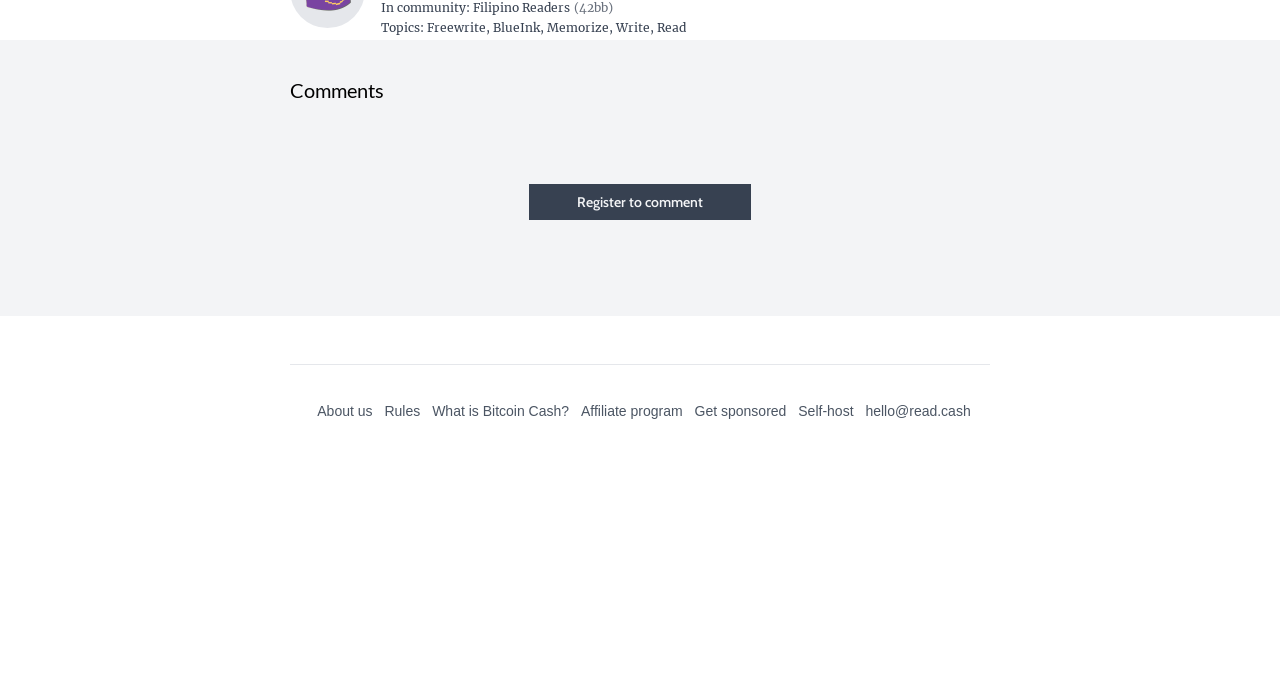What is the topic after 'Freewrite'?
Please look at the screenshot and answer in one word or a short phrase.

BlueInk